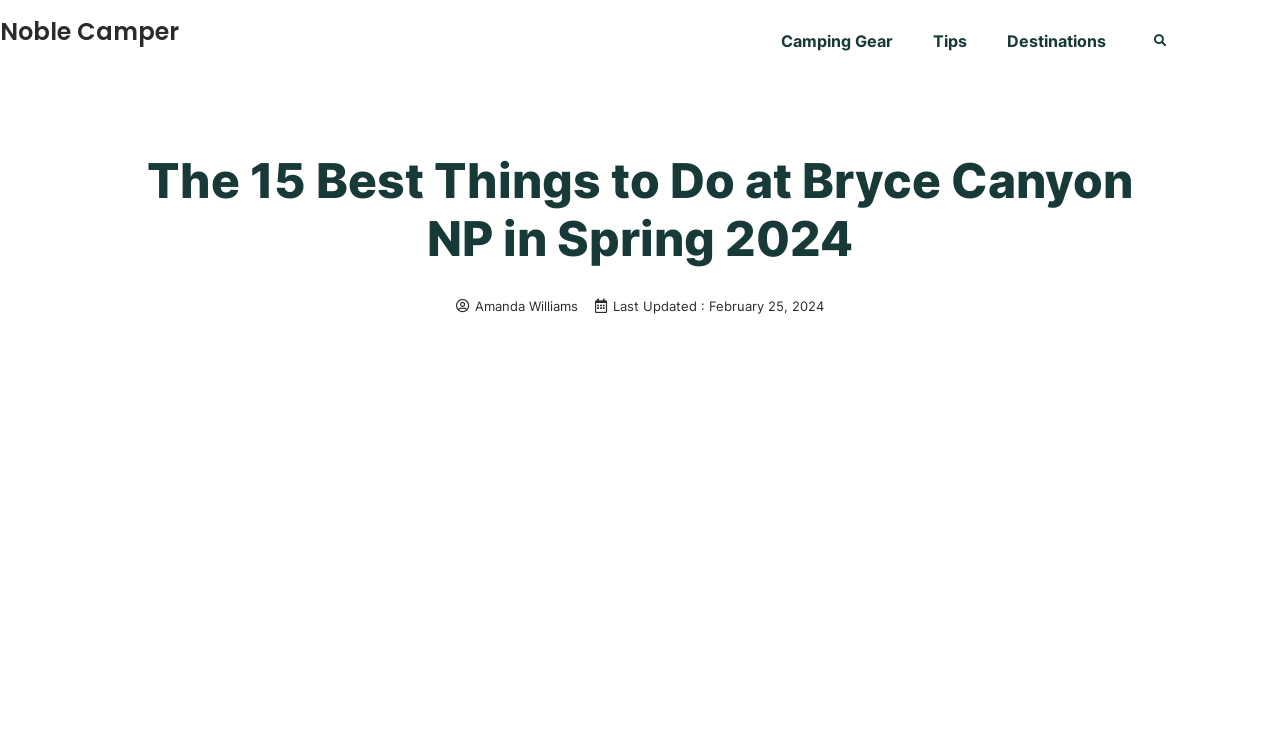Use a single word or phrase to answer the question:
What is the purpose of the button next to the search bar?

Search